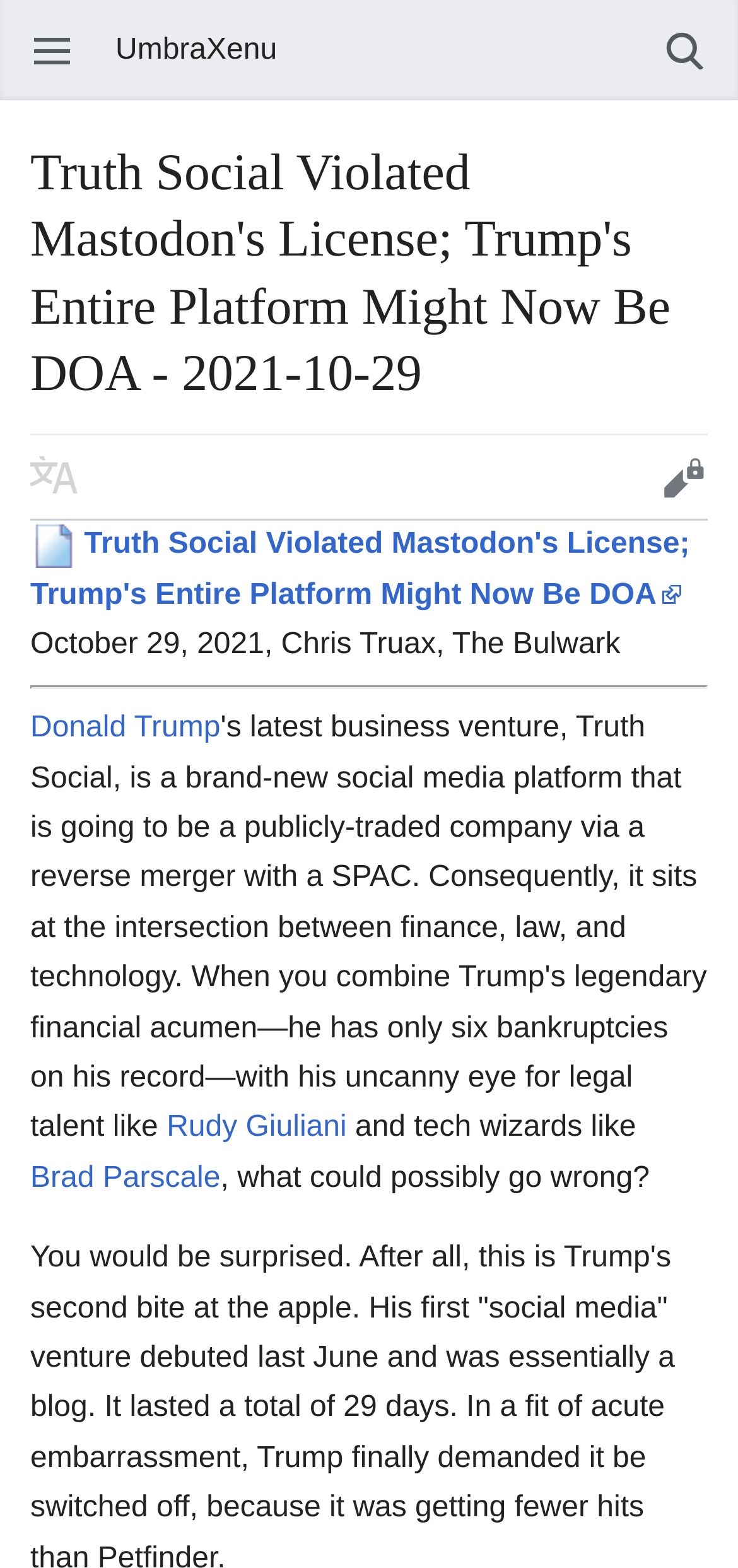Identify the bounding box for the described UI element: "Search".

[0.856, 0.018, 1.0, 0.047]